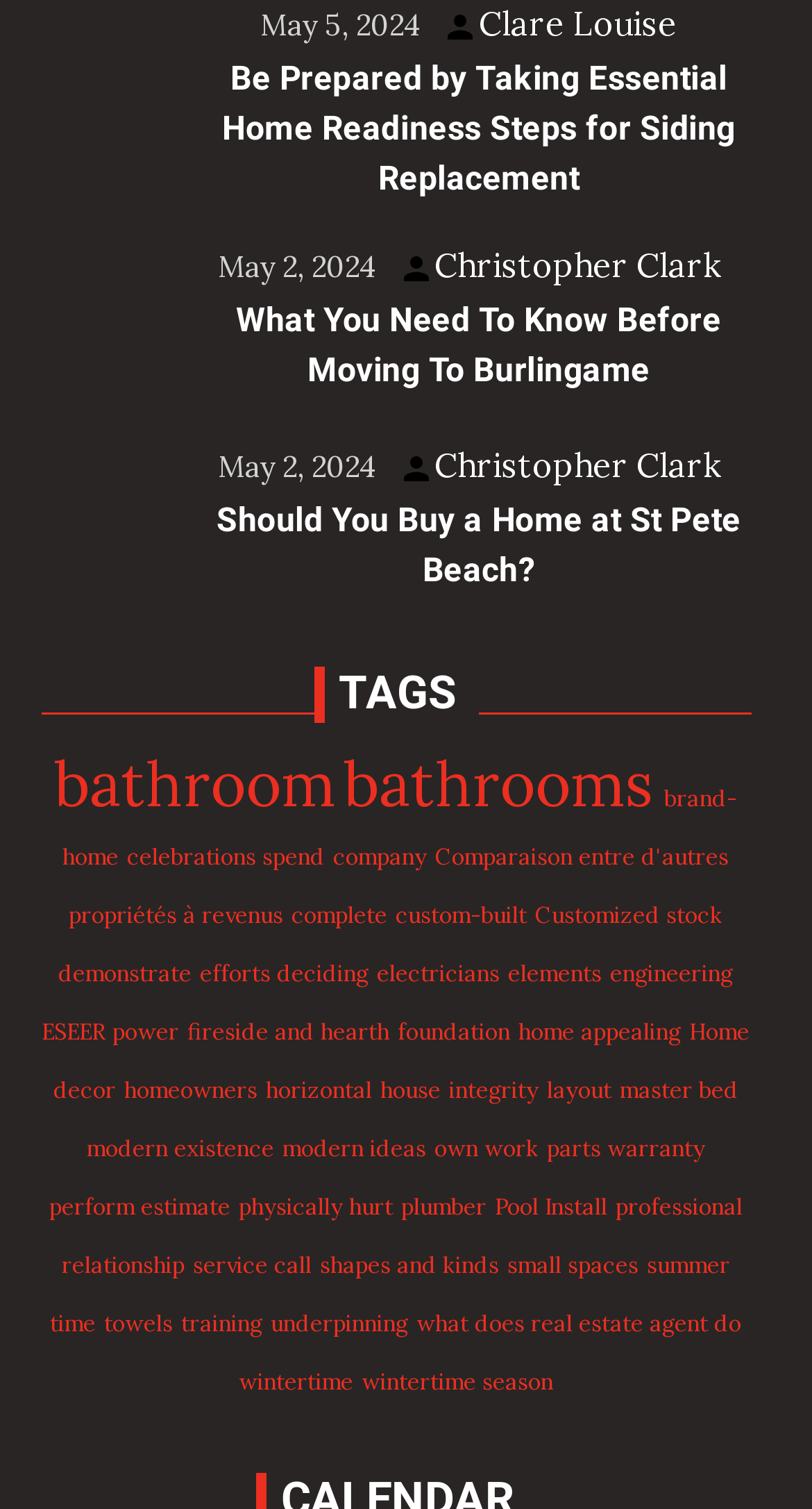Find the bounding box coordinates for the area that must be clicked to perform this action: "Explore the tag 'bathroom'".

[0.067, 0.493, 0.413, 0.545]